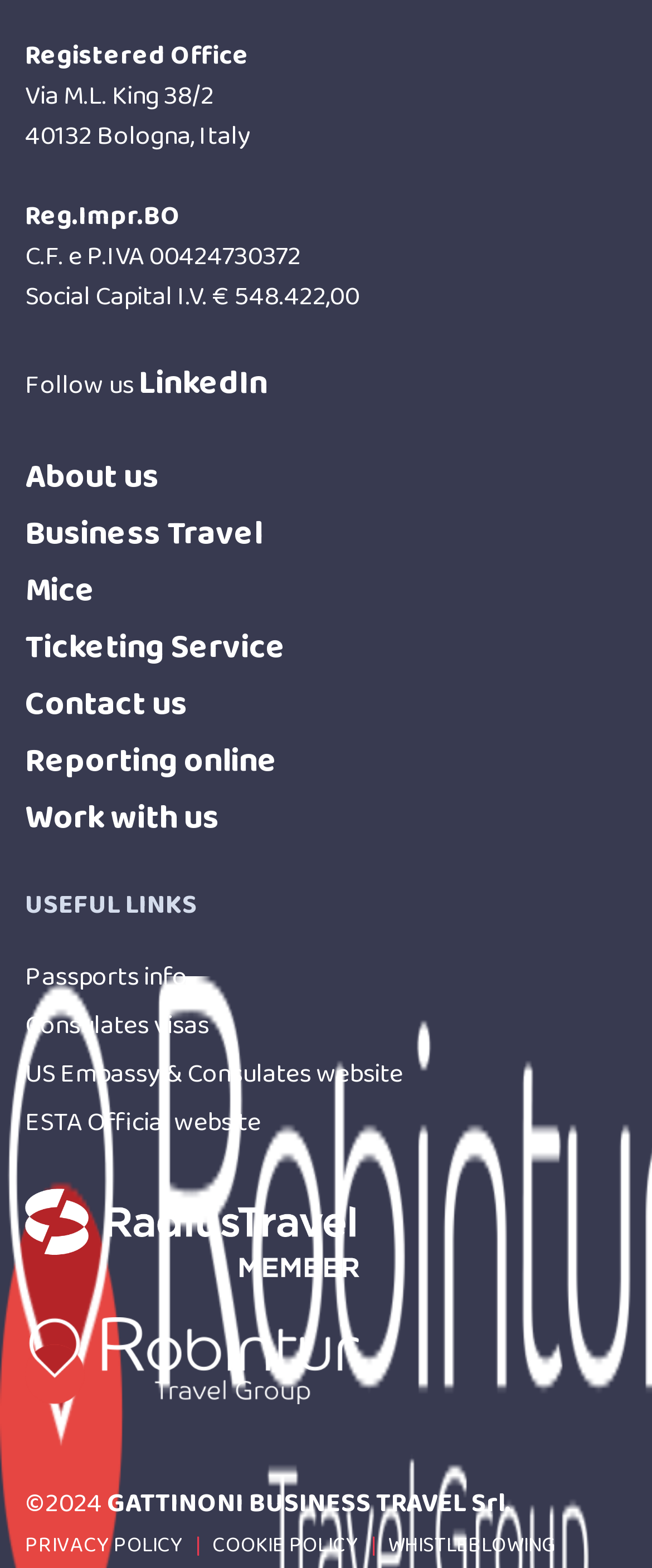Find and provide the bounding box coordinates for the UI element described here: "US Embassy & Consulates website". The coordinates should be given as four float numbers between 0 and 1: [left, top, right, bottom].

[0.038, 0.67, 0.962, 0.701]